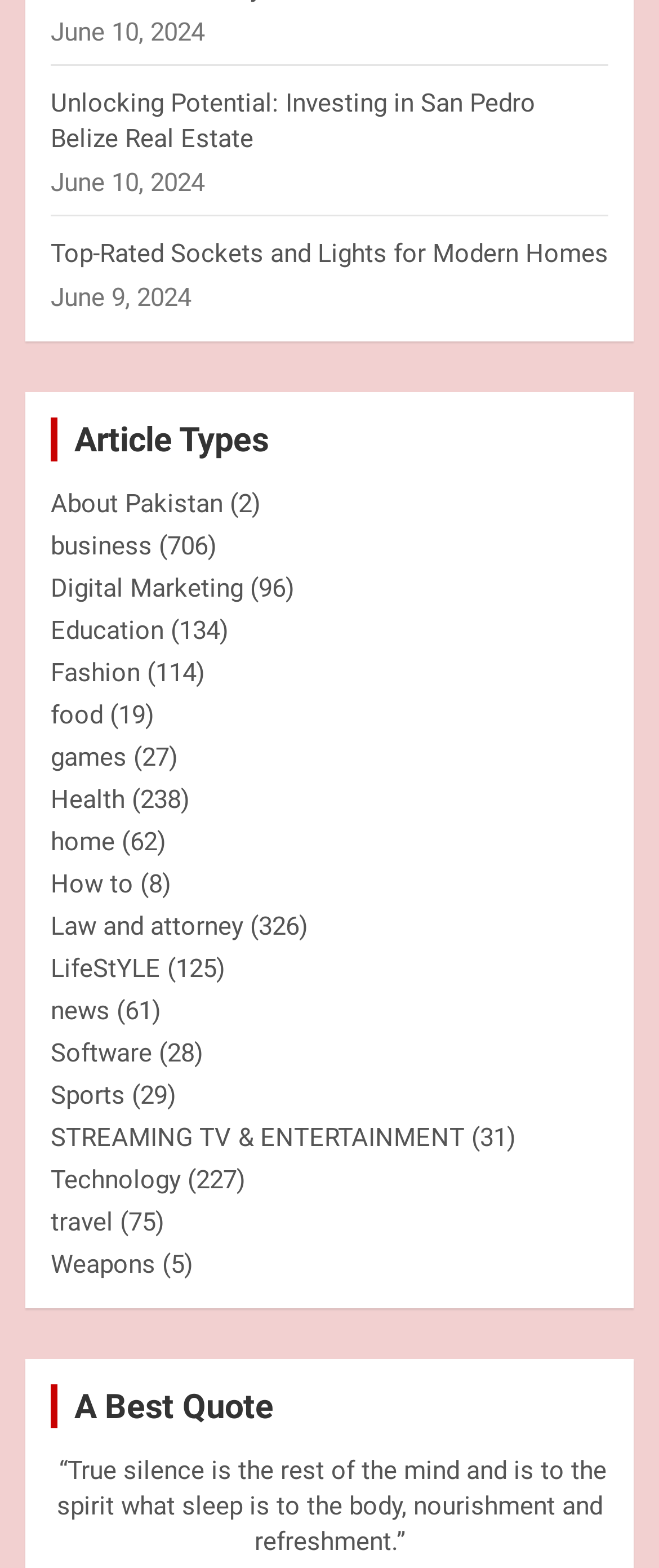Please respond in a single word or phrase: 
What is the quote displayed on the webpage?

“True silence is the rest of the mind and is to the spirit what sleep is to the body, nourishment and refreshment.”